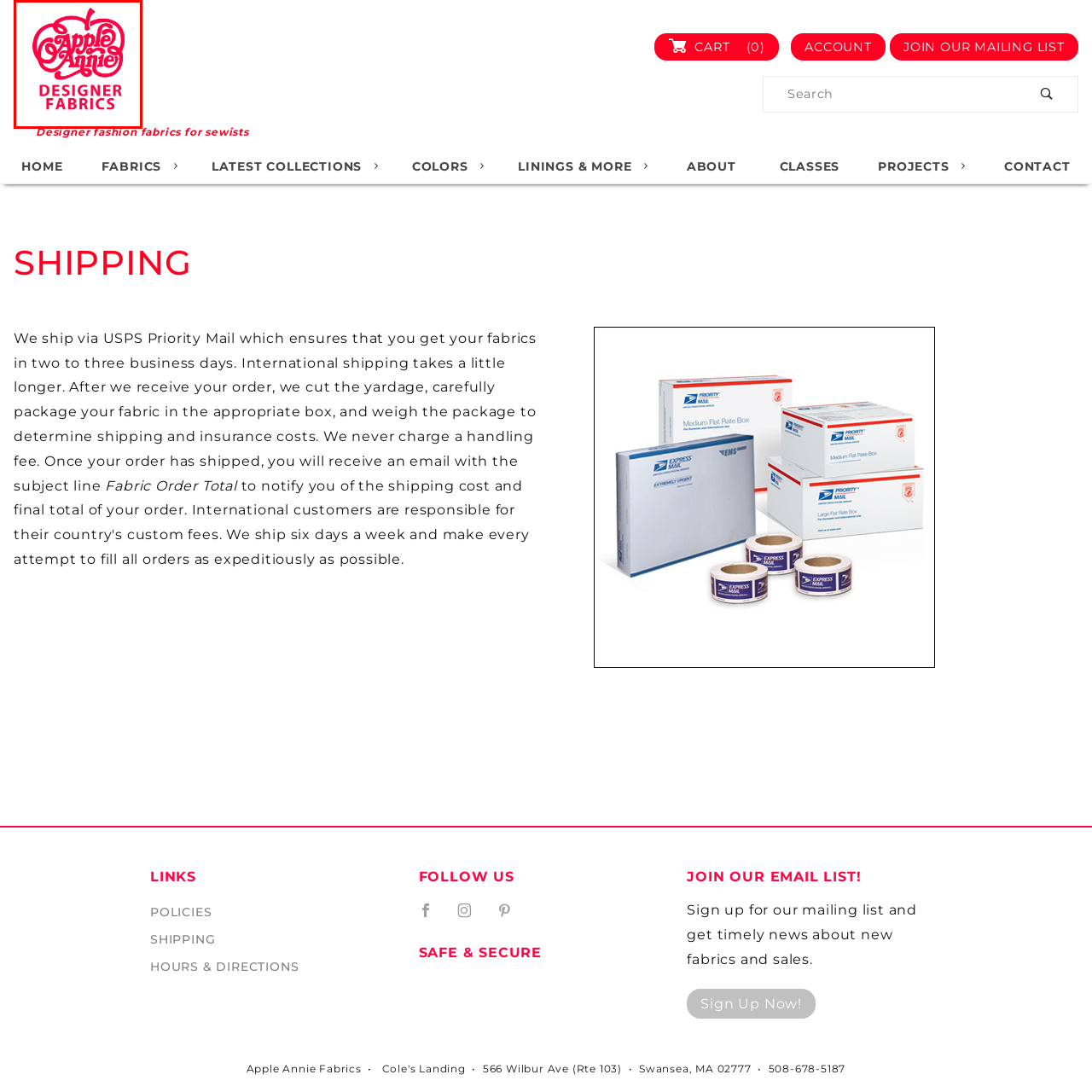Look at the image segment within the red box, What font style is used for 'DESIGNER FABRICS'? Give a brief response in one word or phrase.

Bold